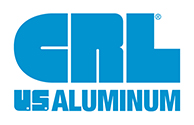Explain the image with as much detail as possible.

The image features the prominent logo of CR Lawrence, which is stylized with bold blue letters reading "CRL U.S. ALUMINUM." This logo represents a company known for providing high-quality glass and aluminum products, particularly for frameless shower enclosures. Accompanying the logo, the text highlights the company’s offerings, such as customizable options for shower enclosures, including various handles, hinges, and accessories. Customers are encouraged to reach out to Hecktown Glass for guidance in selecting the perfect designs and finishes tailored to their needs. The expertise and product range of CR Lawrence aim to enhance both functionality and aesthetics in bathroom design.